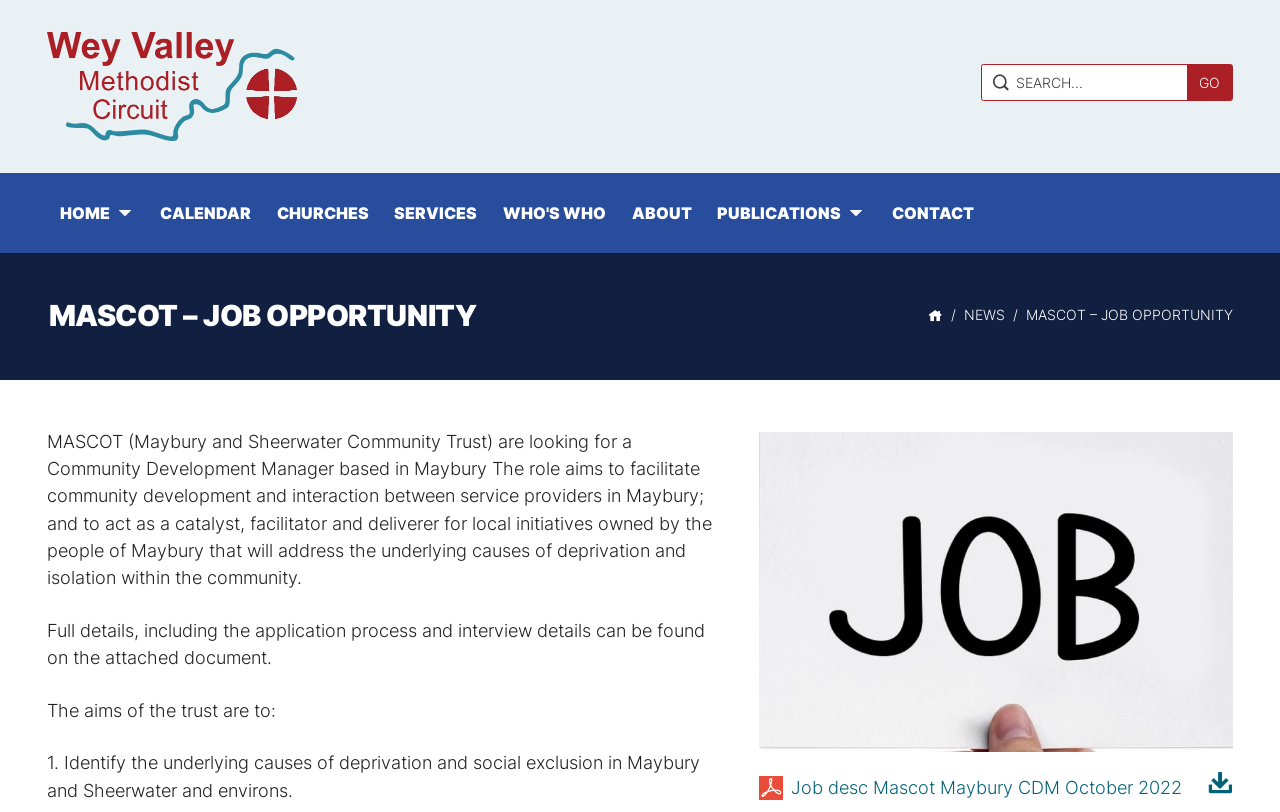Provide a brief response to the question below using one word or phrase:
What is the job title being advertised?

Community Development Manager